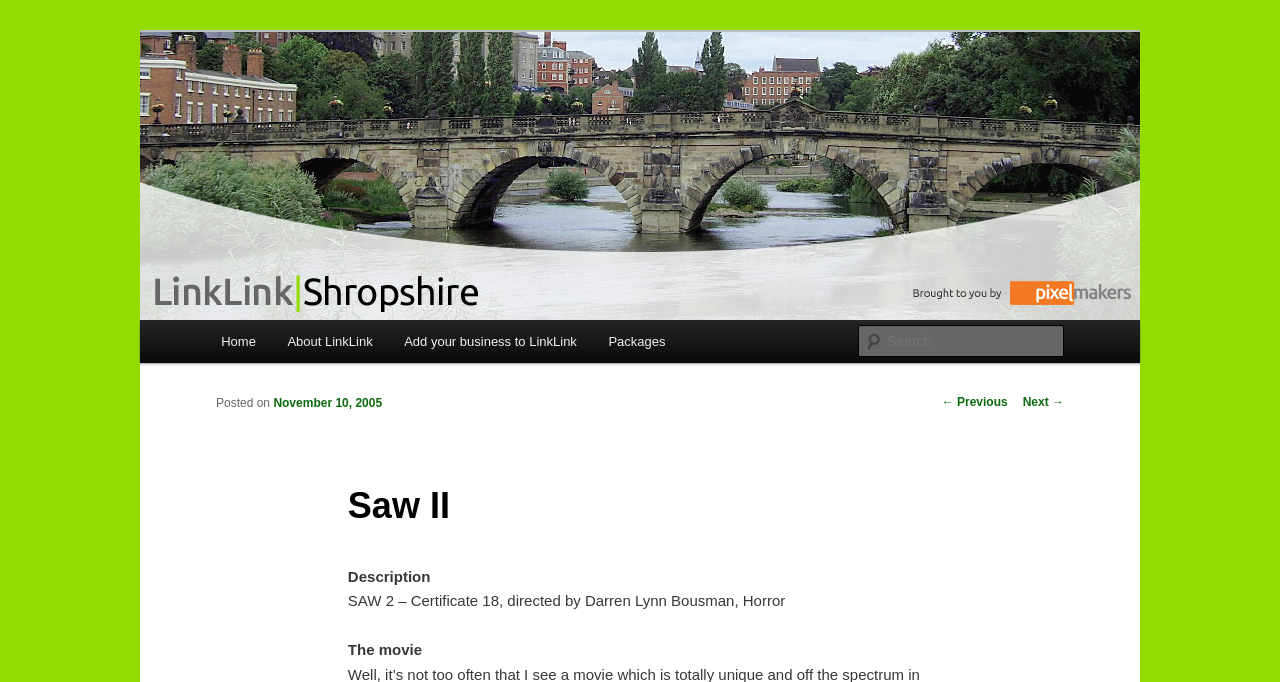What is the name of the movie?
Provide a concise answer using a single word or phrase based on the image.

SAW 2